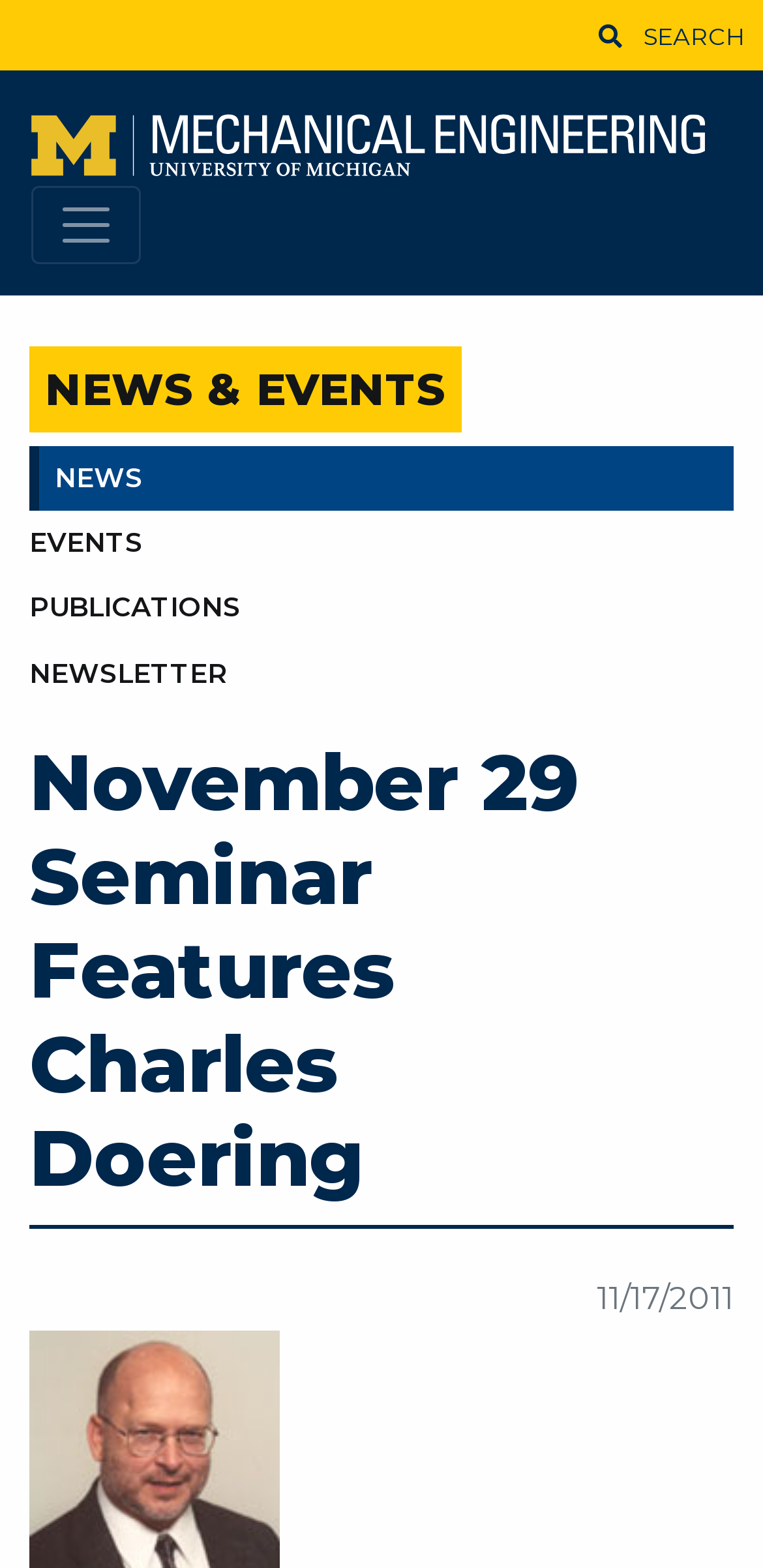Please specify the bounding box coordinates of the region to click in order to perform the following instruction: "Download linhua_wang.pdf".

None